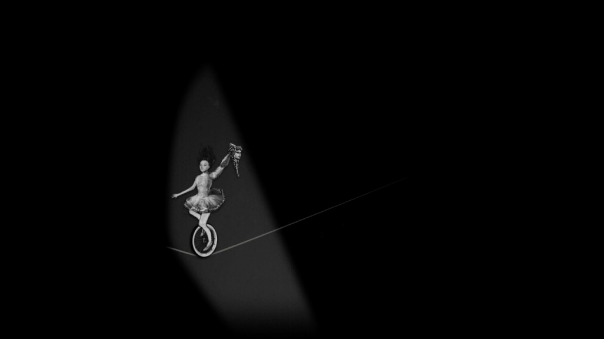What is the title of the creative exploration?
Can you give a detailed and elaborate answer to the question?

According to the caption, the artistic representation is part of a creative exploration titled 'Twilight Galaxies' by Ezra Wube, which explores themes of duality, continuity, and the blending of past and present.